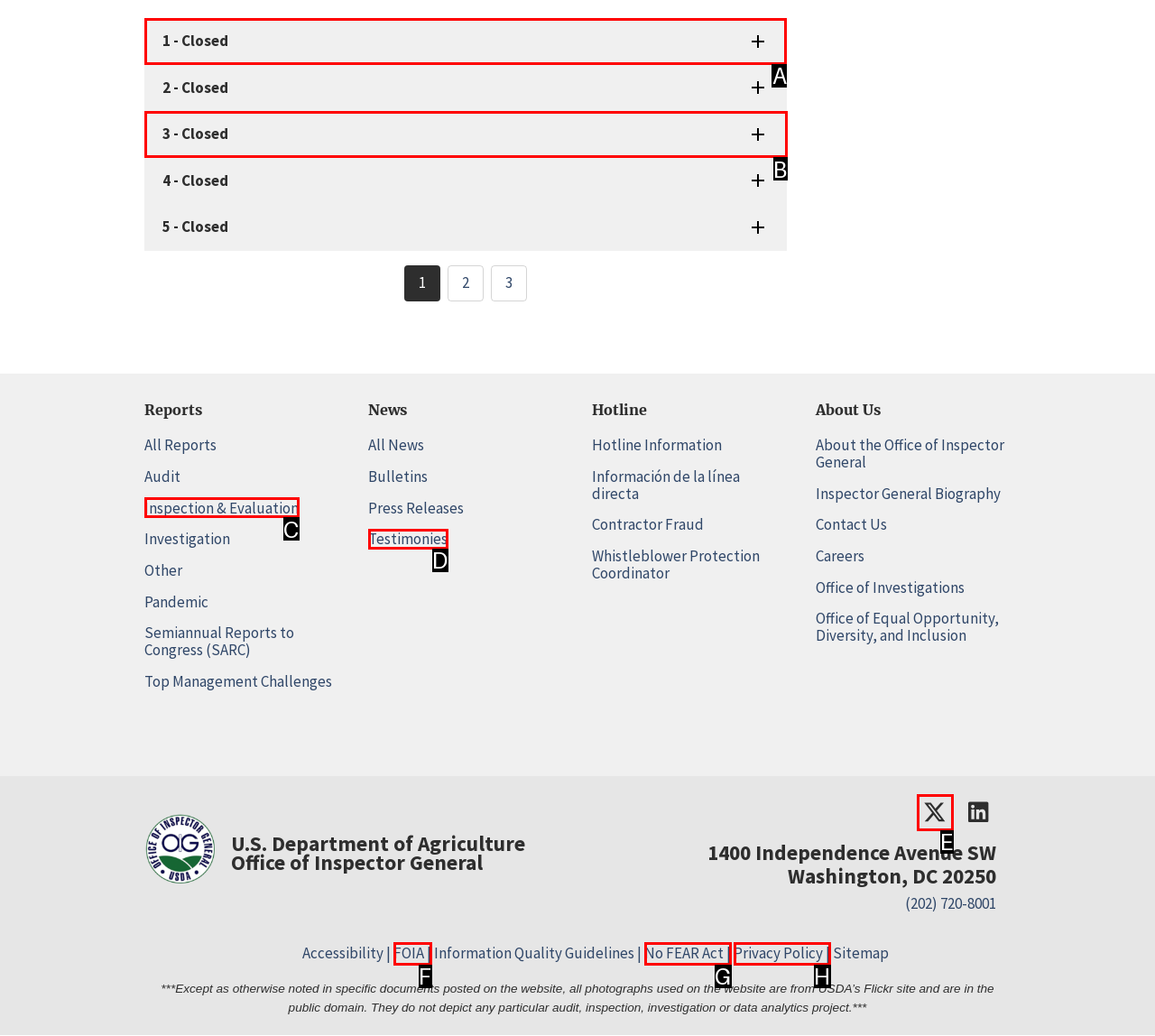Point out the HTML element I should click to achieve the following task: Expand the first accordion Provide the letter of the selected option from the choices.

A